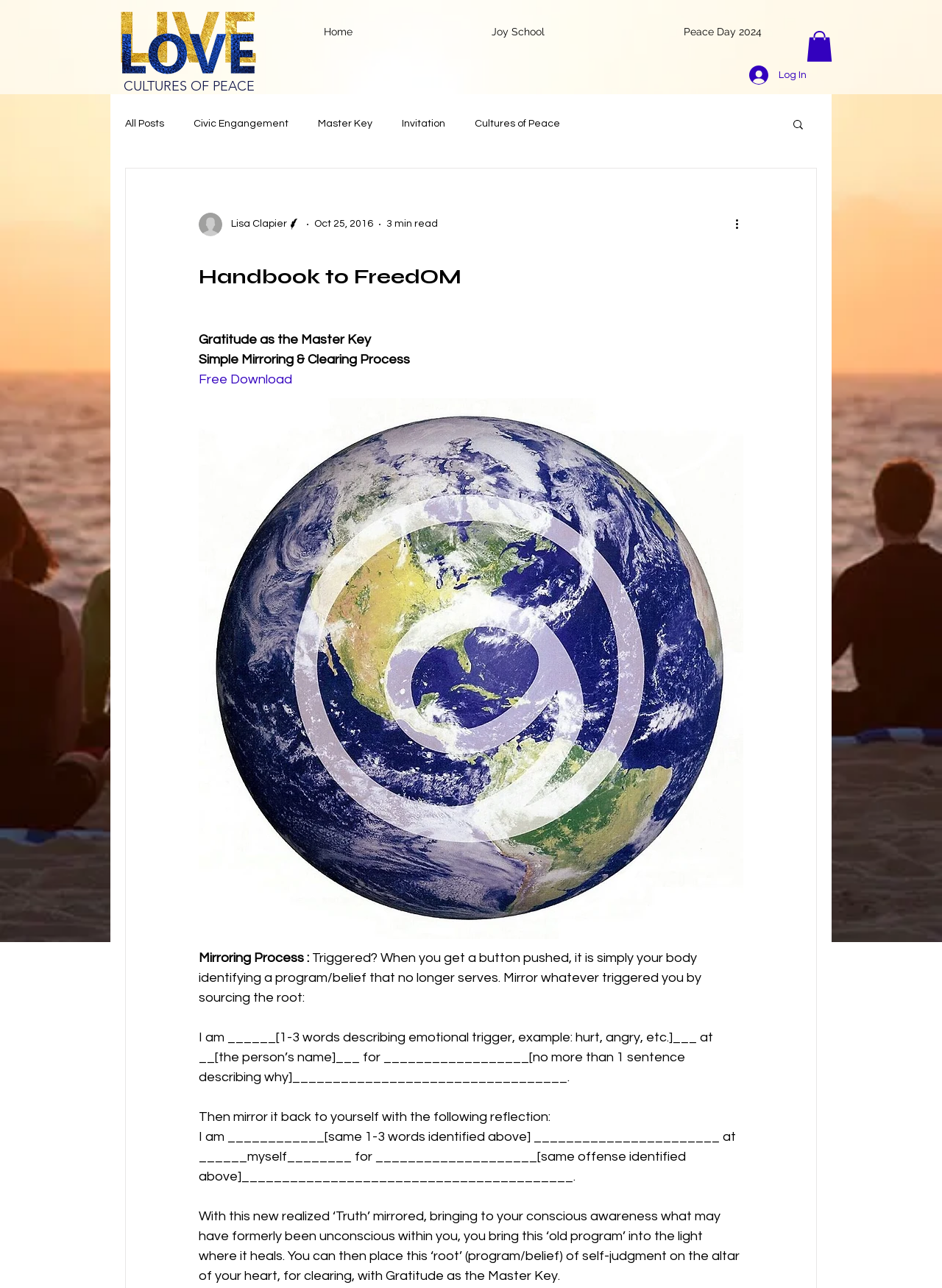Using a single word or phrase, answer the following question: 
What is the purpose of the 'Mirroring Process'?

To identify and clear programs/beliefs